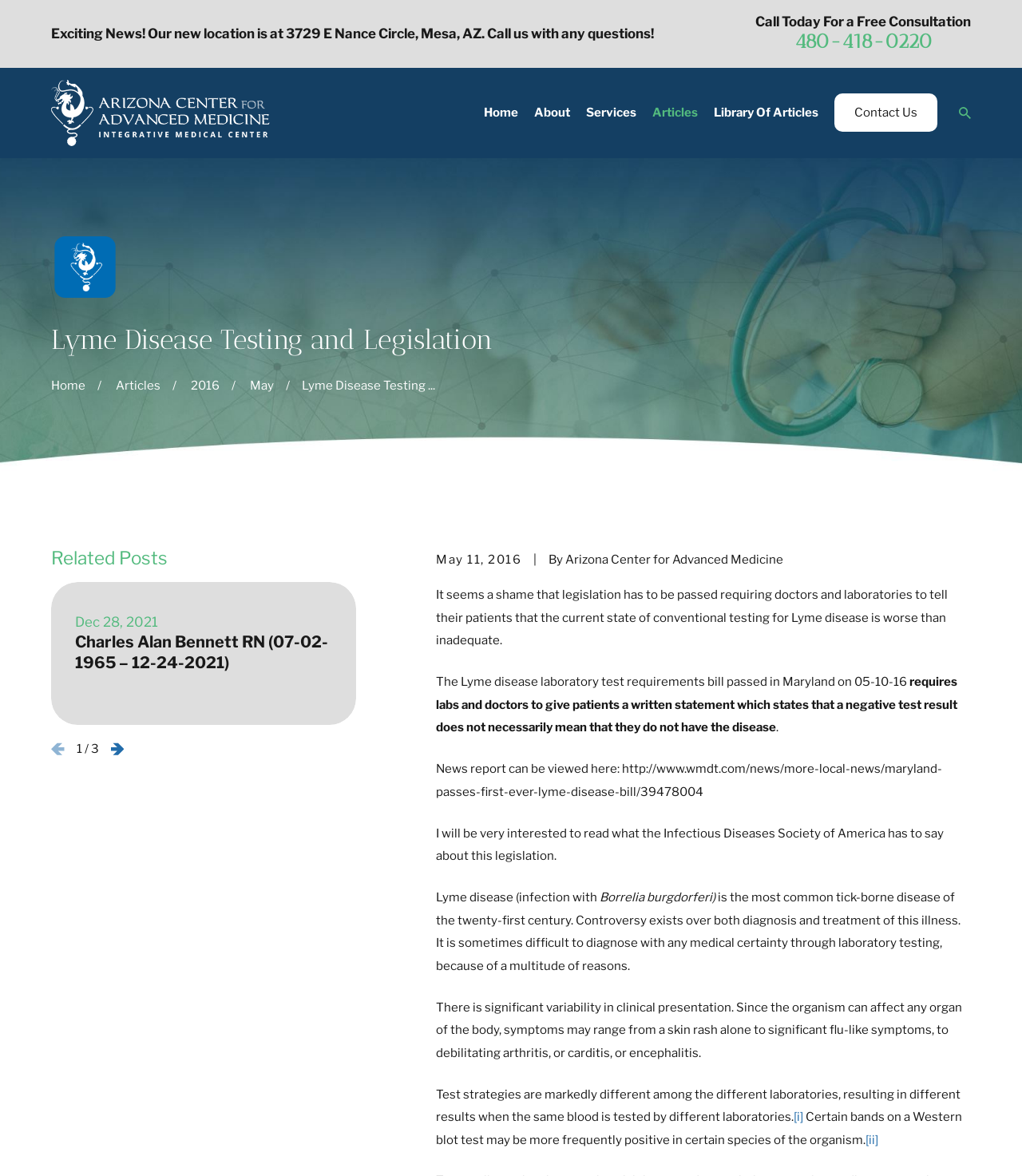Extract the bounding box coordinates of the UI element described by: "Library Of Articles". The coordinates should include four float numbers ranging from 0 to 1, e.g., [left, top, right, bottom].

[0.698, 0.076, 0.801, 0.116]